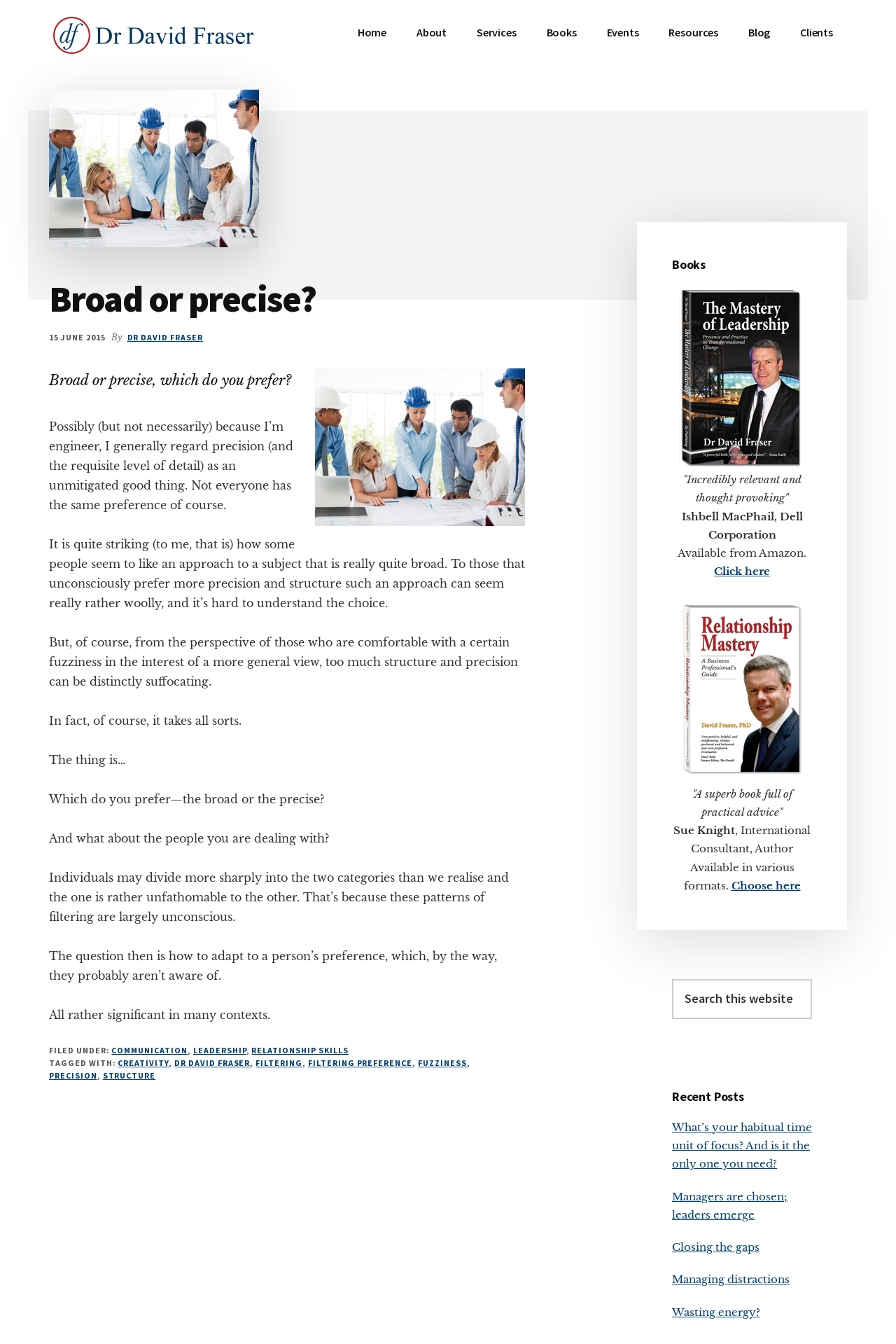Describe the entire webpage, focusing on both content and design.

The webpage is about Dr. David Fraser, a leadership expert, and his blog post "Broad or precise?" The page has a simple and clean layout with a prominent header section at the top. 

At the top left, there is a link to skip to the main content, and next to it, a link to skip to the primary sidebar. Below these links, there is a section with a link to David Fraser's name, accompanied by a small image of him. 

To the right of this section, there is a navigation menu with links to different parts of the website, including Home, About, Services, Books, Events, Resources, Blog, and Clients. 

The main content of the page is an article titled "Broad or precise?" which discusses the importance of understanding individual preferences for broad or precise approaches in communication and leadership. The article is divided into several paragraphs, with a few images scattered throughout. 

On the right-hand side of the page, there is a primary sidebar with several sections. The top section is titled "Books" and features two book covers with descriptions and links to purchase. Below this section, there is a search box where users can search the website. 

Further down the sidebar, there is a section titled "Recent Posts" with links to several recent blog posts. 

Overall, the webpage has a simple and easy-to-navigate layout, with a focus on presenting Dr. David Fraser's expertise and blog content.